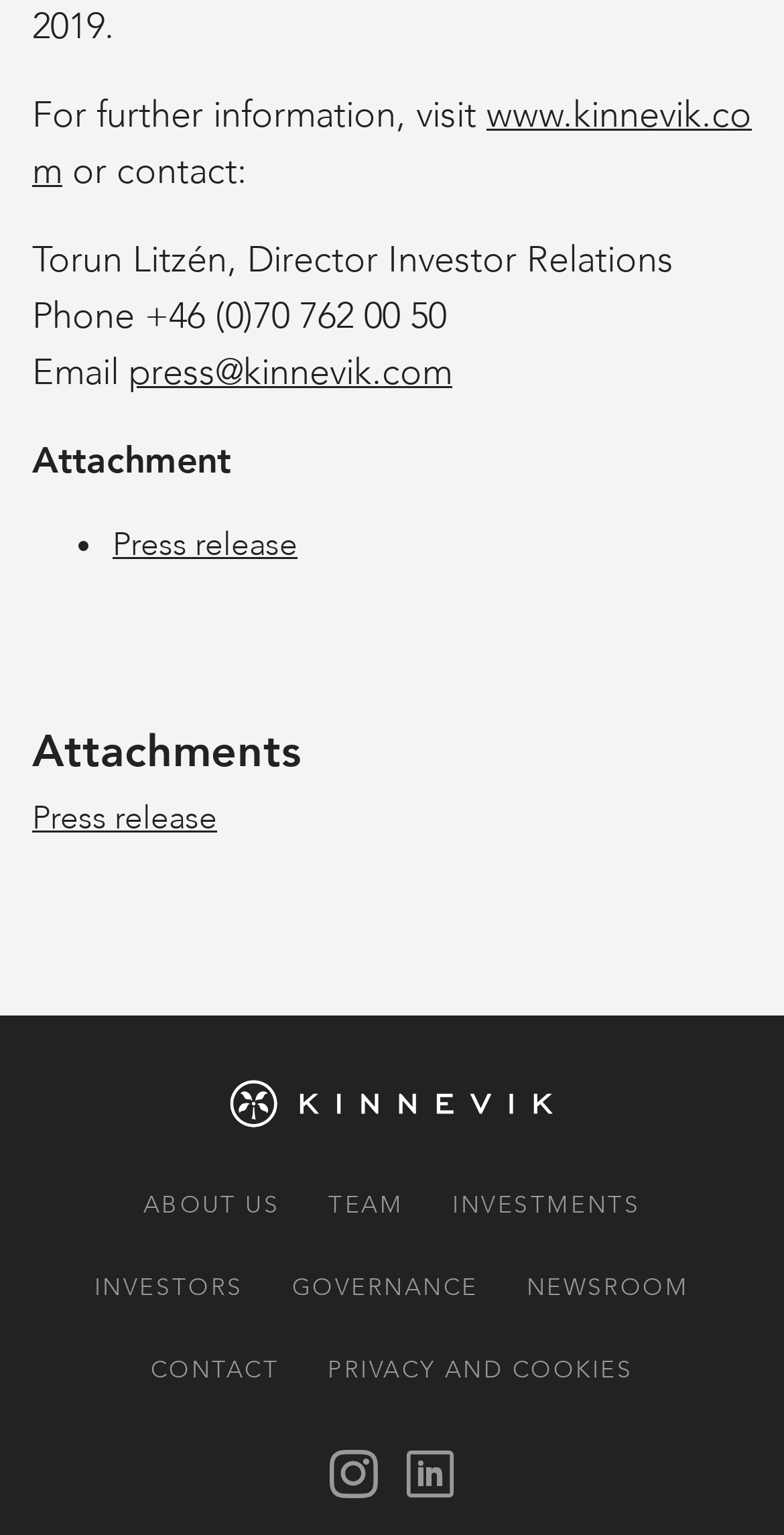Specify the bounding box coordinates of the area to click in order to execute this command: 'Explore Pinterest moodboard'. The coordinates should consist of four float numbers ranging from 0 to 1, and should be formatted as [left, top, right, bottom].

None